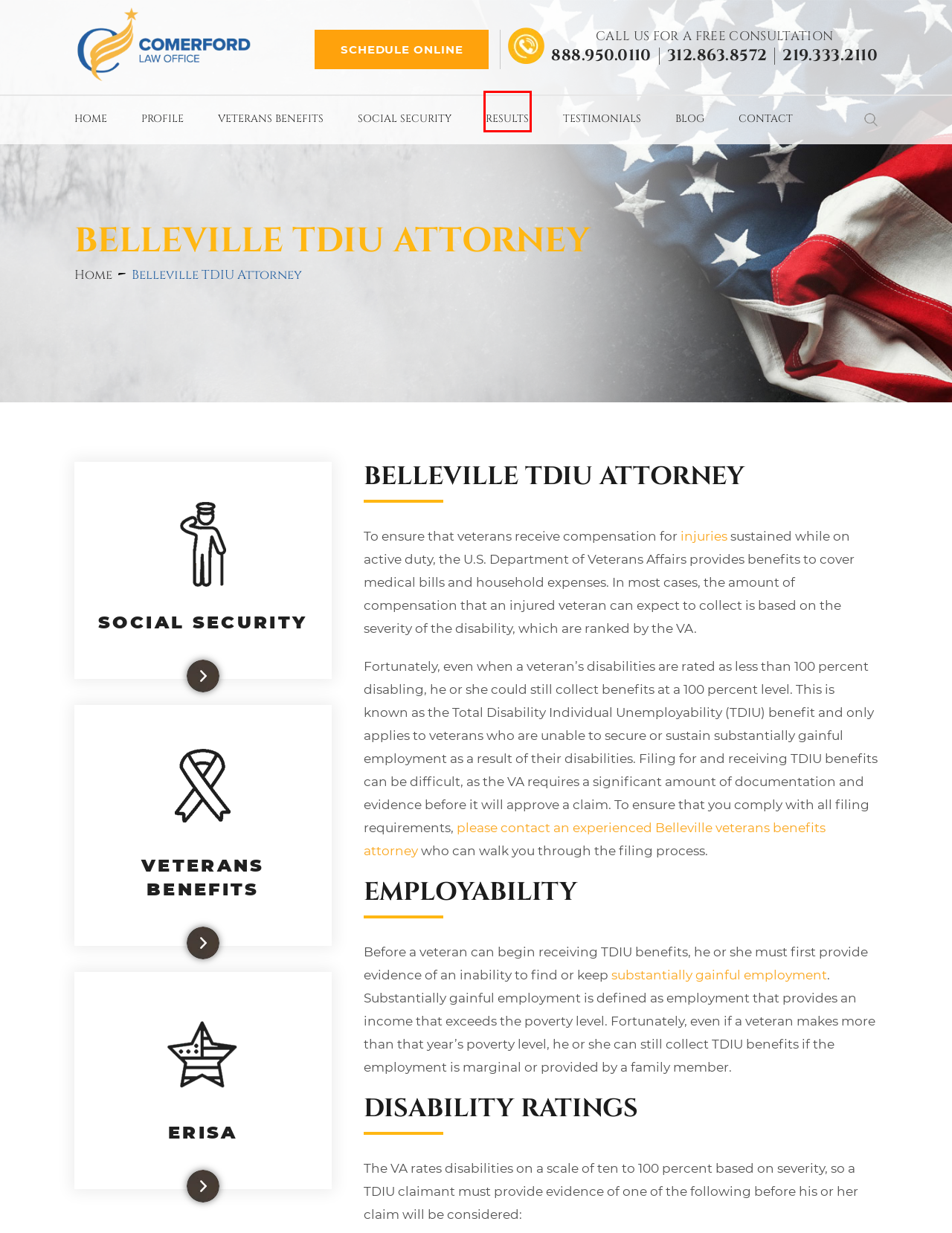Review the screenshot of a webpage which includes a red bounding box around an element. Select the description that best fits the new webpage once the element in the bounding box is clicked. Here are the candidates:
A. Comerford Law Office | Disability Lawyers Chicago | Disability Lawyer Chicago
B. Comerford Law Office | VA Benefits Attorneys Chicago | Veterans Benefits Lawyers Chicago
C. Comerford Law Office | Chicago ERISA Attorneys | ERISA Attorney Chicago
D. Comerford Law Office | Agent Orange Lawyers Chicago | Agent Orange Lawyer Chicago
E. Comerford Law Office | Vet Benefits Lawyers Chicago | Chicago VA Accredited Attorneys
F. Calendly - Comerford Law Office
G. Comerford Law Office | Cook County VA Benefits Attorney | Lake County, IN Veterans Benefits Lawyers
H. Comerford Law Office | Chicago VA Benefits Attorney | Veterans Benefits Lawyers Chicago

G